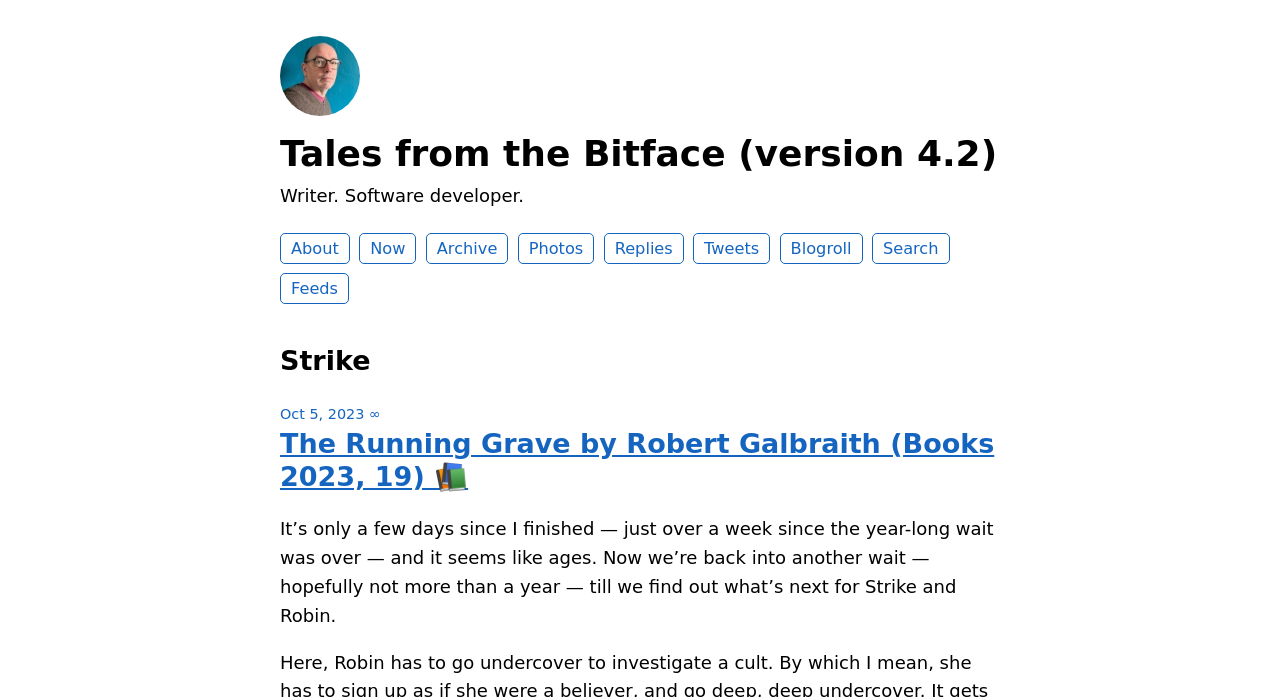What is the occupation of the writer? Examine the screenshot and reply using just one word or a brief phrase.

Software developer